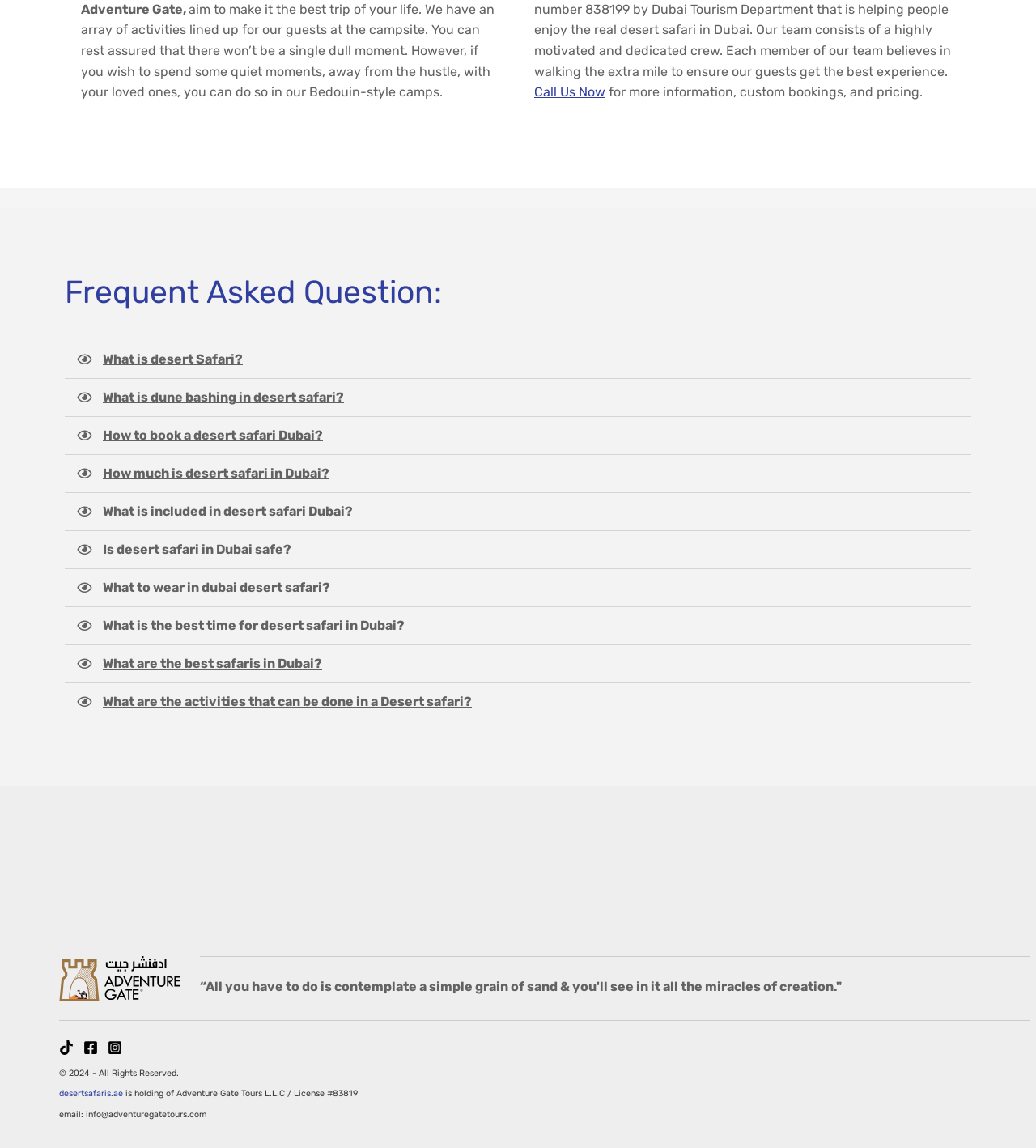Refer to the element description desertsafaris.ae and identify the corresponding bounding box in the screenshot. Format the coordinates as (top-left x, top-left y, bottom-right x, bottom-right y) with values in the range of 0 to 1.

[0.057, 0.948, 0.118, 0.957]